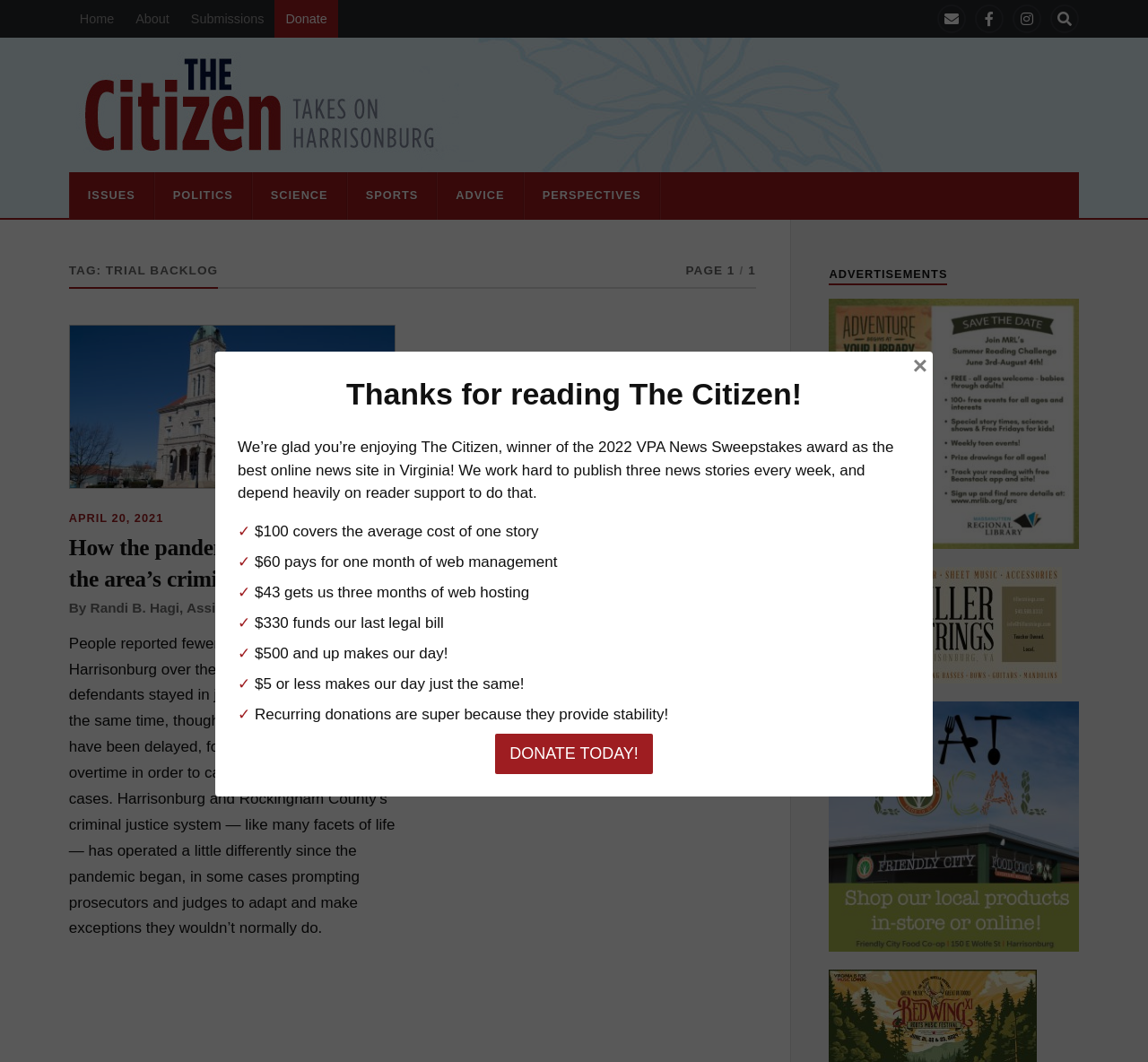What is the title of the first article on the webpage?
Please answer the question as detailed as possible.

I identified the title of the first article by looking at the heading 'How the pandemic has affected the area’s criminal justice system' and the link with the same text.